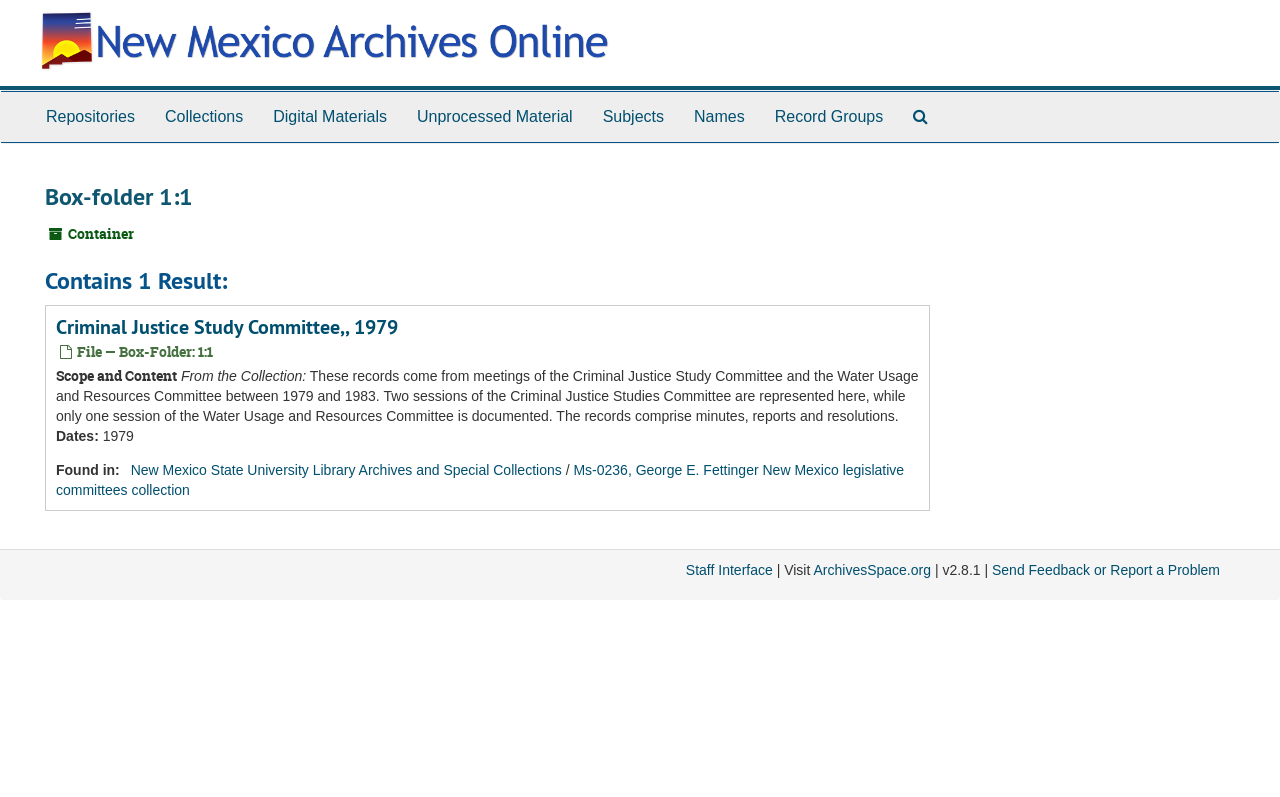Specify the bounding box coordinates of the area to click in order to execute this command: 'View the Criminal Justice Study Committee records'. The coordinates should consist of four float numbers ranging from 0 to 1, and should be formatted as [left, top, right, bottom].

[0.044, 0.394, 0.311, 0.426]